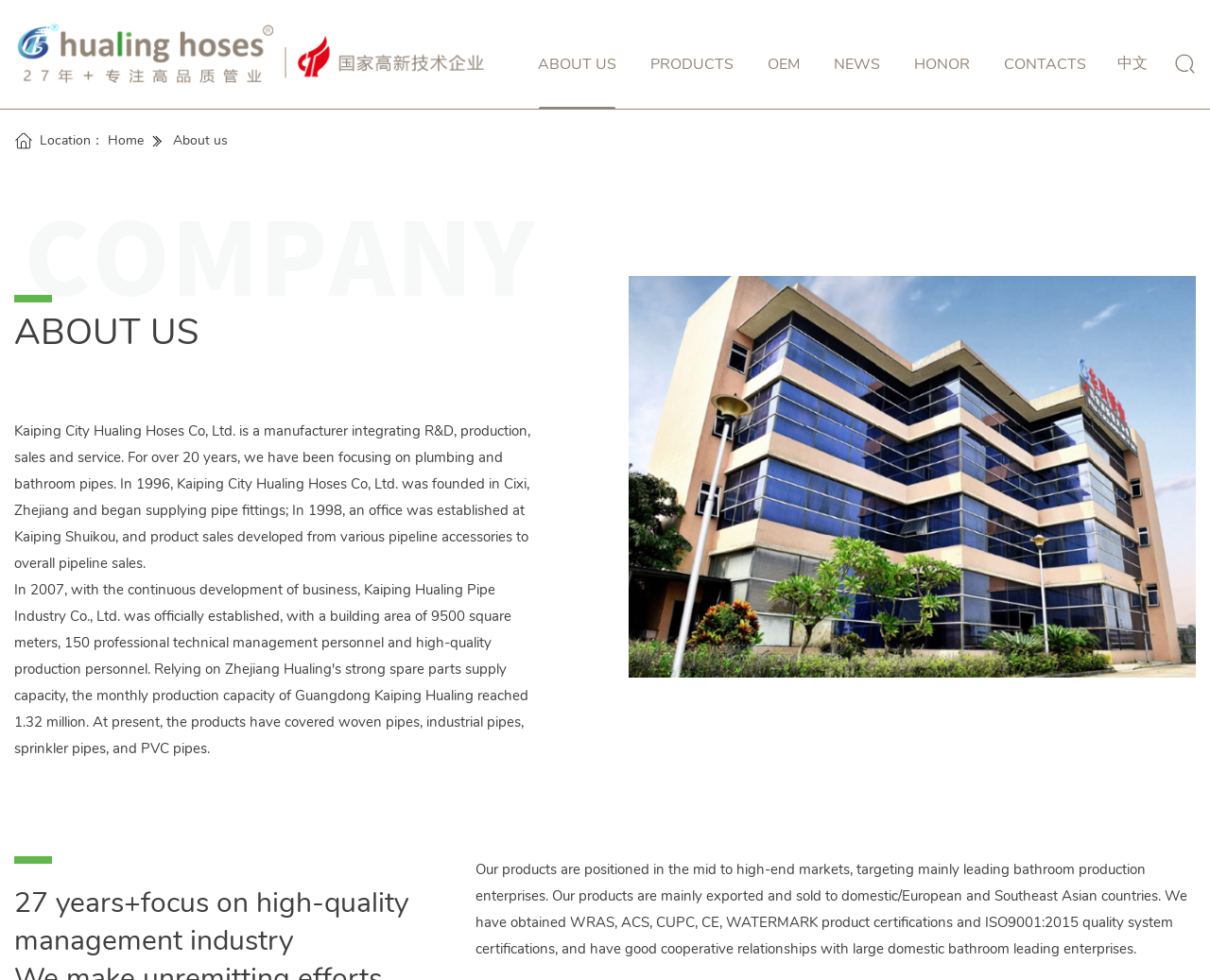Where is the company's office located?
Look at the screenshot and respond with one word or a short phrase.

Kaiping Shuikou